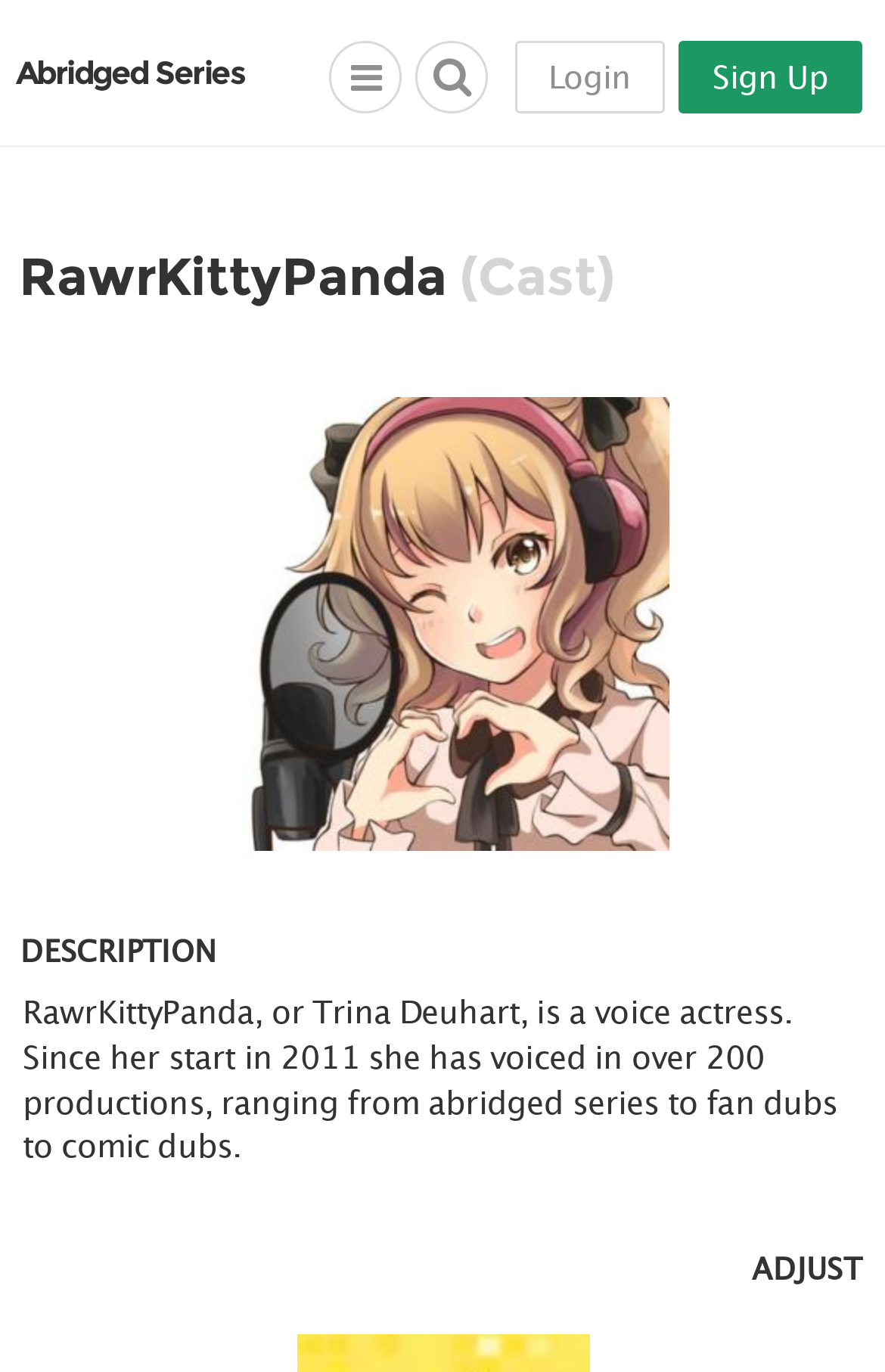How many links are there in the top navigation bar?
Refer to the image and respond with a one-word or short-phrase answer.

4